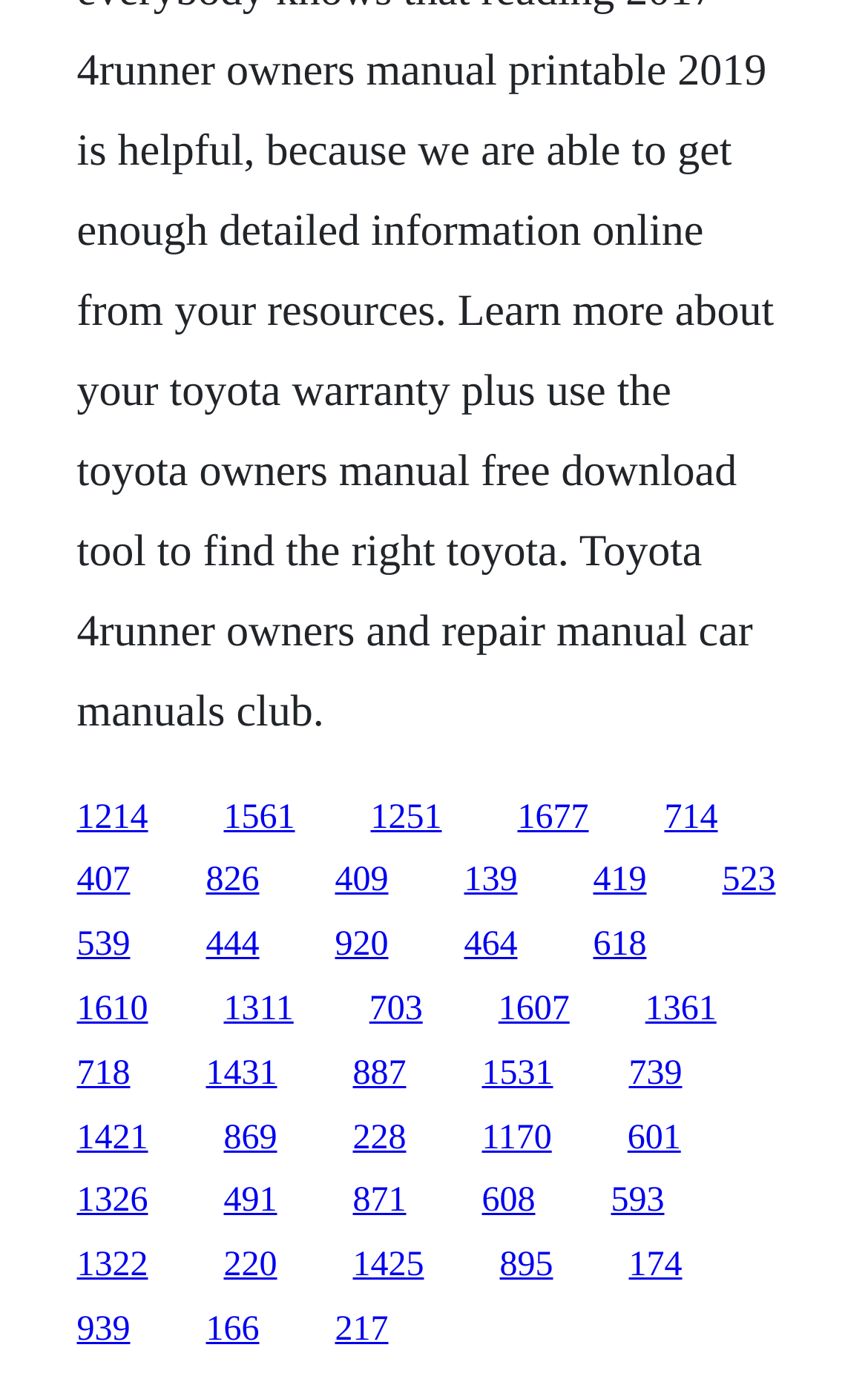Is there a link on the bottom-right corner of the webpage?
Using the image as a reference, deliver a detailed and thorough answer to the question.

I looked at the x2 and y2 coordinates of all link elements and found that one of them has an x2 value close to 1 and a y2 value close to 1, indicating that it is located on the bottom-right corner of the webpage.